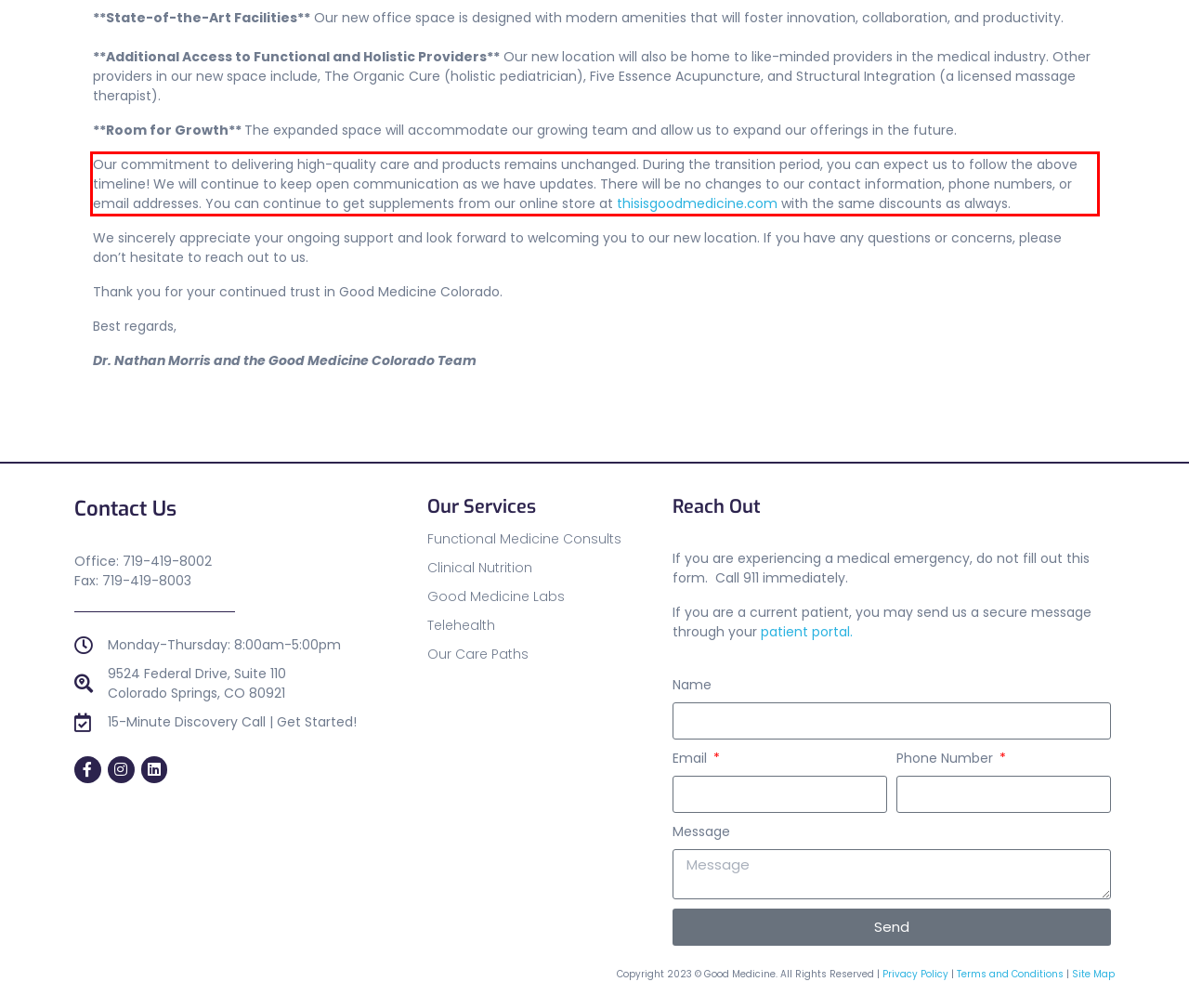Examine the screenshot of the webpage, locate the red bounding box, and perform OCR to extract the text contained within it.

Our commitment to delivering high-quality care and products remains unchanged. During the transition period, you can expect us to follow the above timeline! We will continue to keep open communication as we have updates. There will be no changes to our contact information, phone numbers, or email addresses. You can continue to get supplements from our online store at thisisgoodmedicine.com with the same discounts as always.